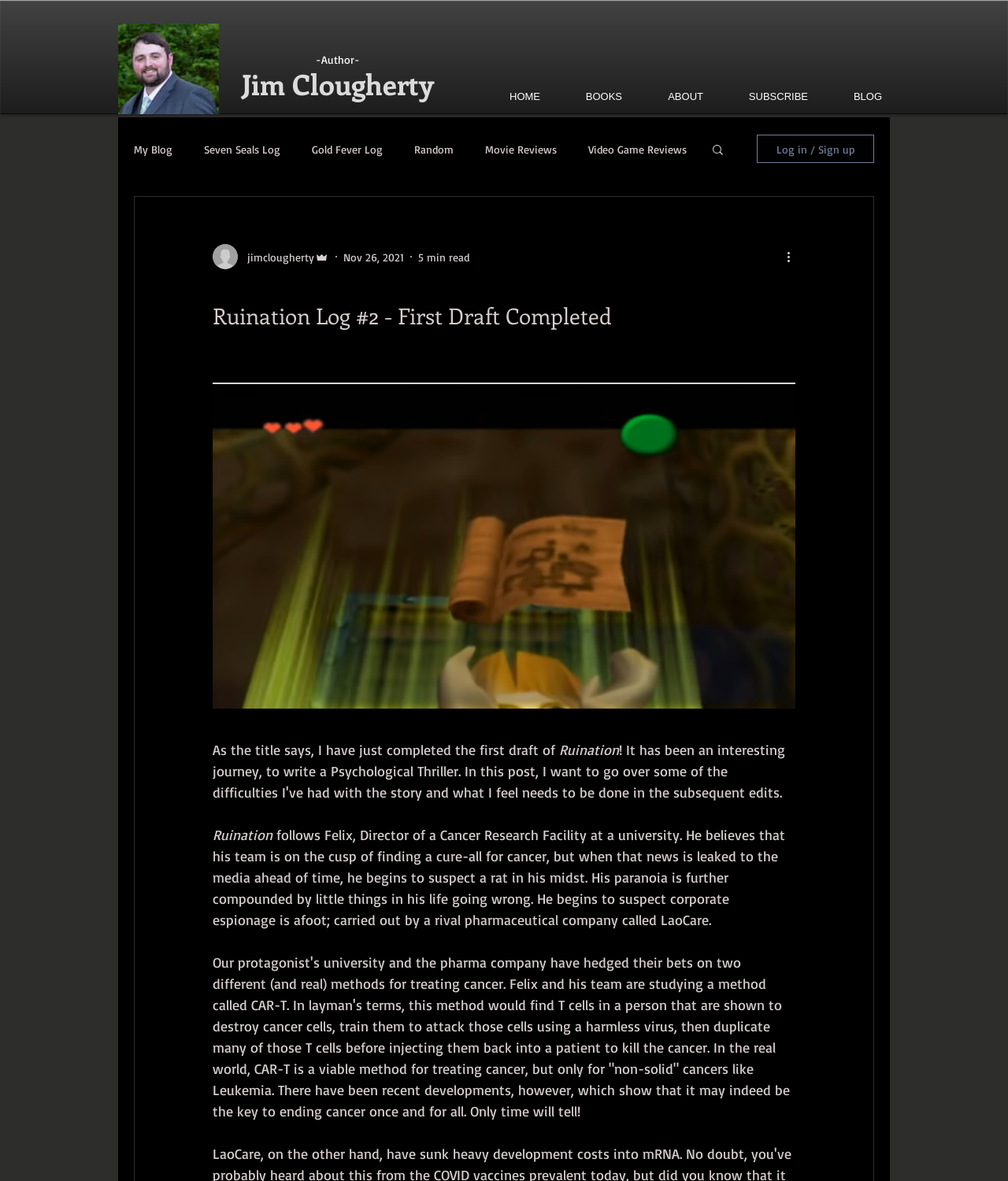Given the element description Jim Clougherty, identify the bounding box coordinates for the UI element on the webpage screenshot. The format should be (top-left x, top-left y, bottom-right x, bottom-right y), with values between 0 and 1.

[0.24, 0.055, 0.43, 0.087]